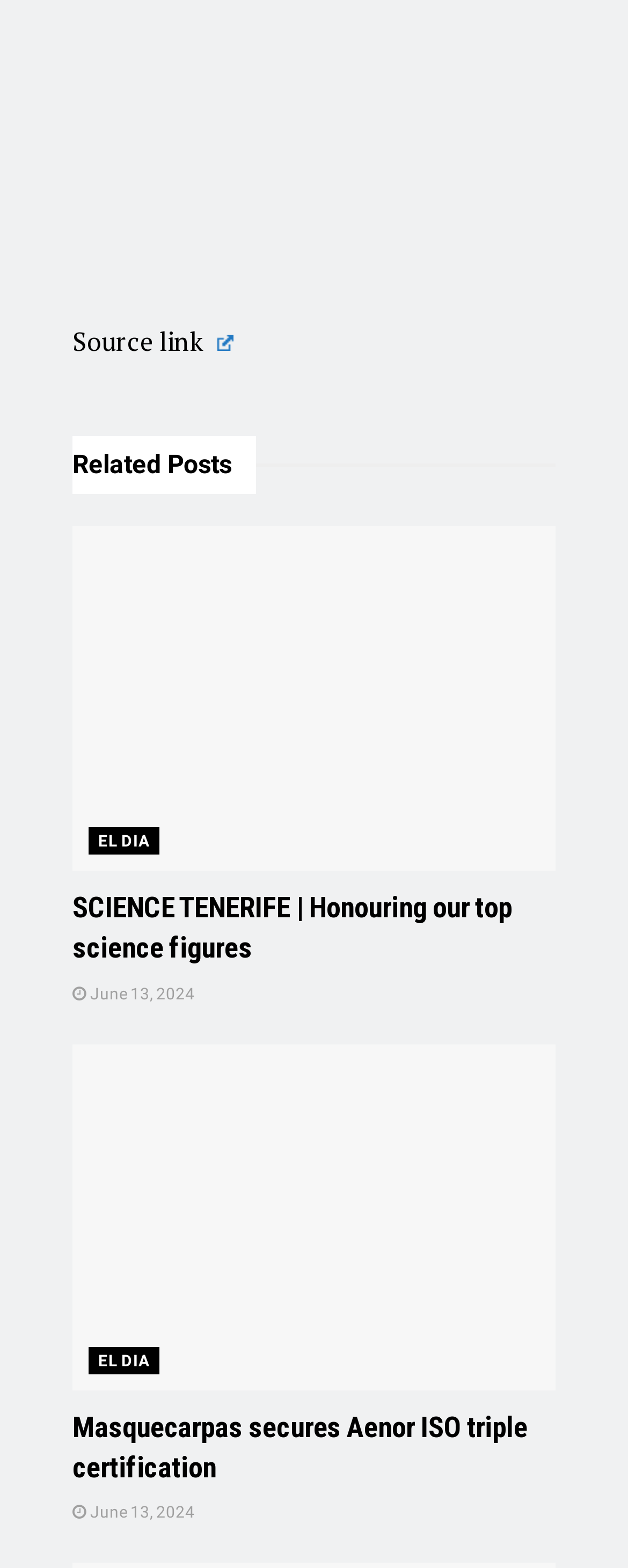Please answer the following question using a single word or phrase: How many articles are on this webpage?

2